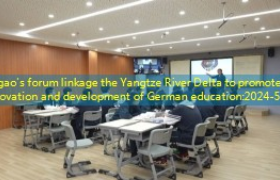What type of furniture is in the room?
Look at the image and respond with a one-word or short phrase answer.

Modern